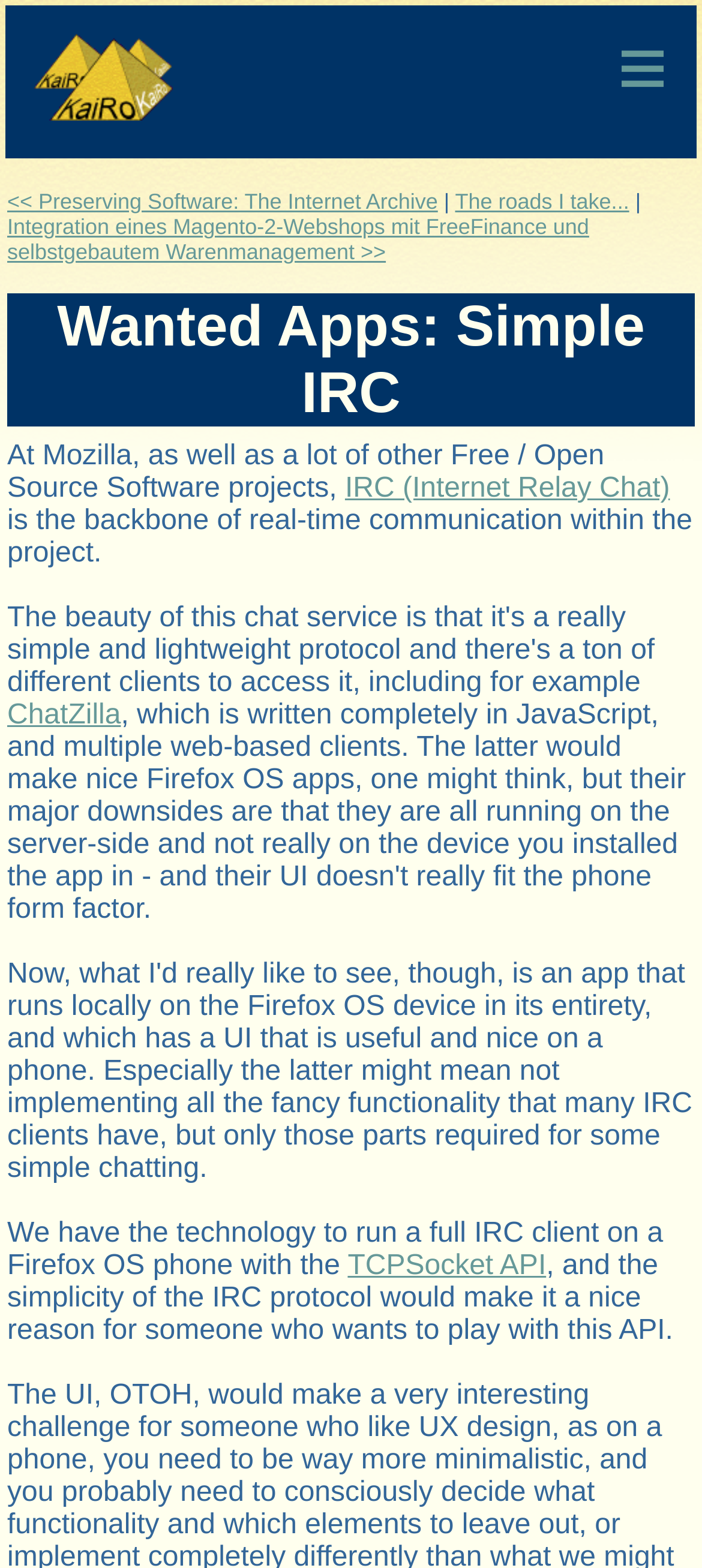Answer in one word or a short phrase: 
How many links are there in the navigation menu?

3